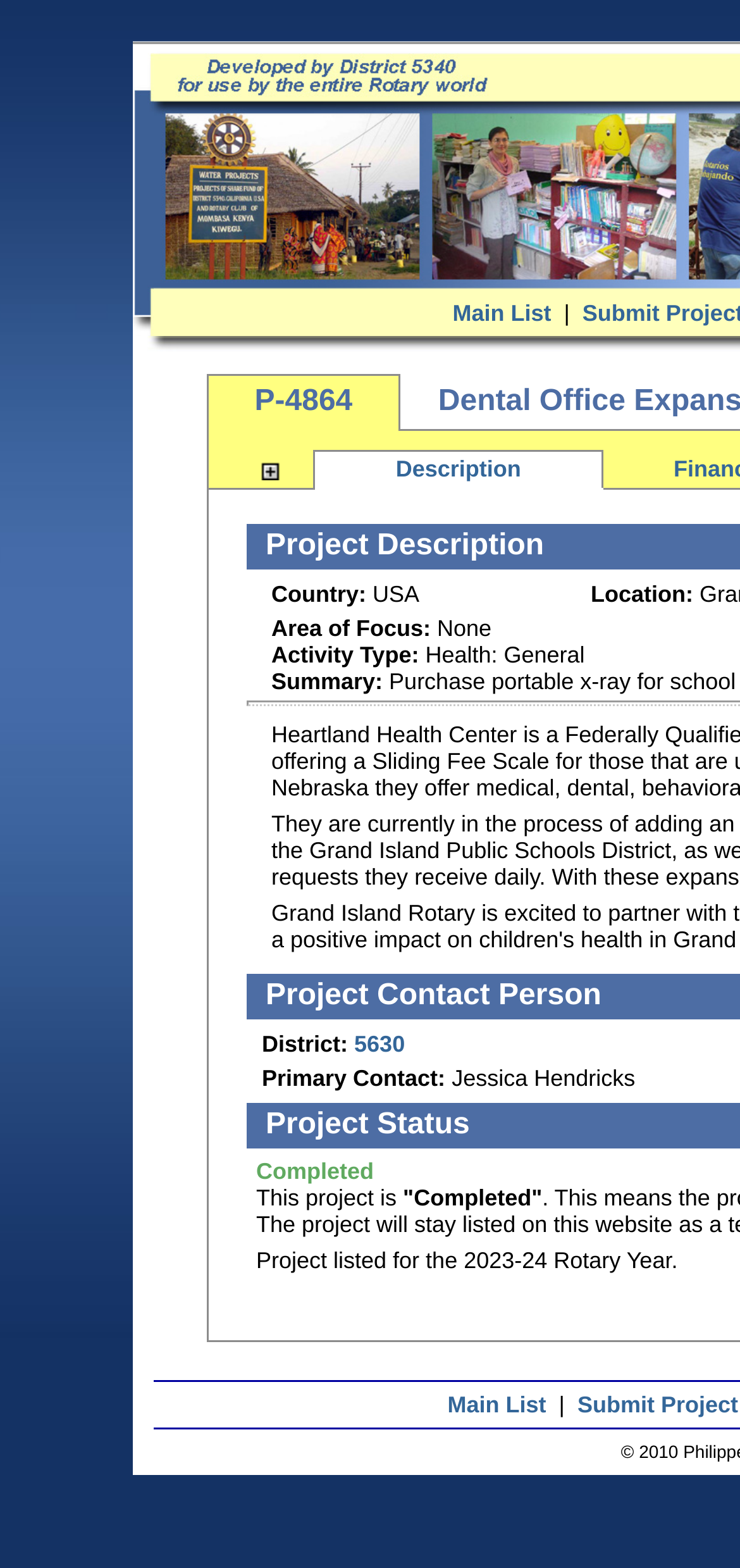Analyze the image and answer the question with as much detail as possible: 
What is the Rotary Year of the project?

I found the Rotary Year by looking at the StaticText with the label 'Project listed for the 2023-24 Rotary Year.'